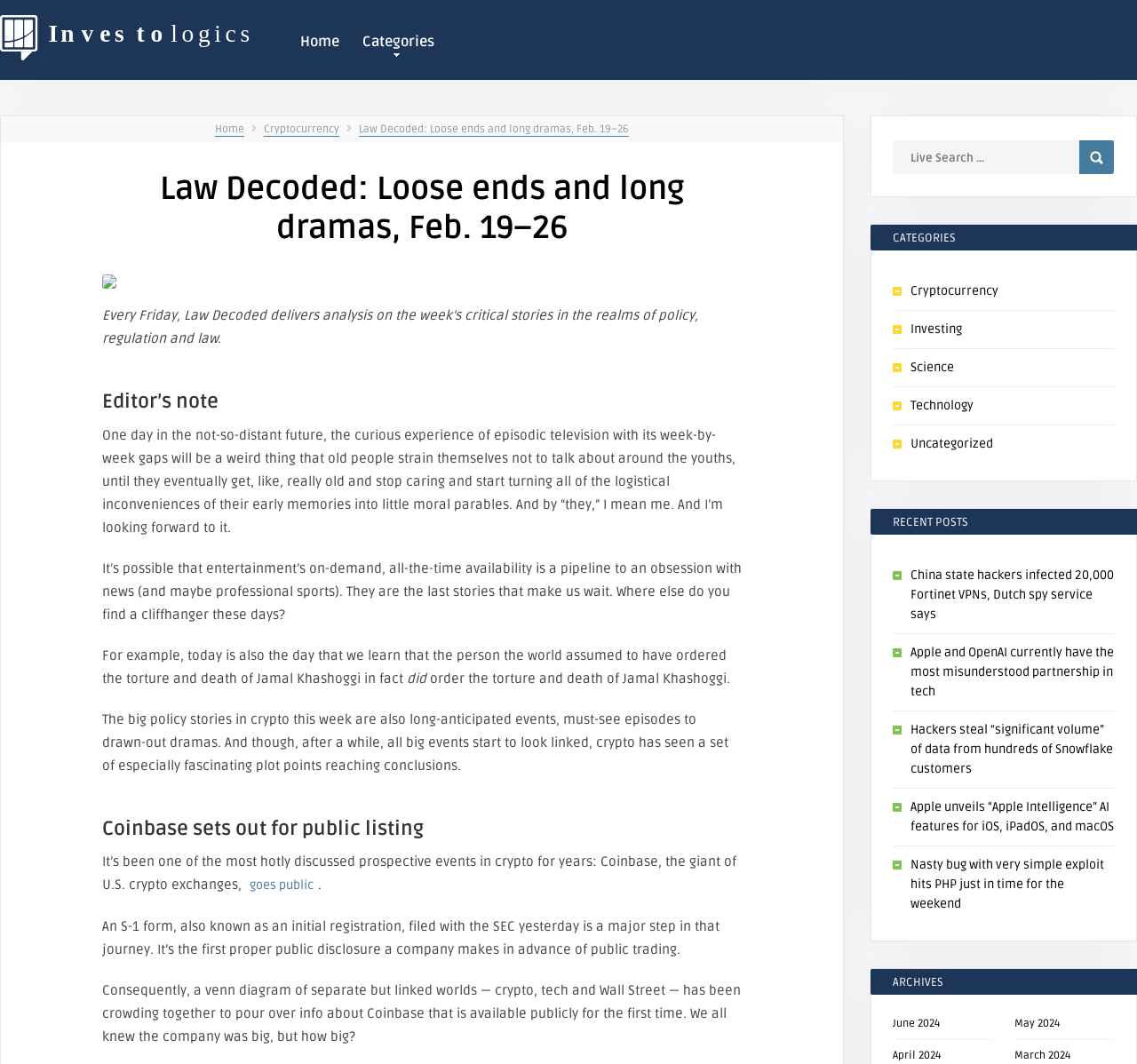Your task is to extract the text of the main heading from the webpage.

Law Decoded: Loose ends and long dramas, Feb. 19–26